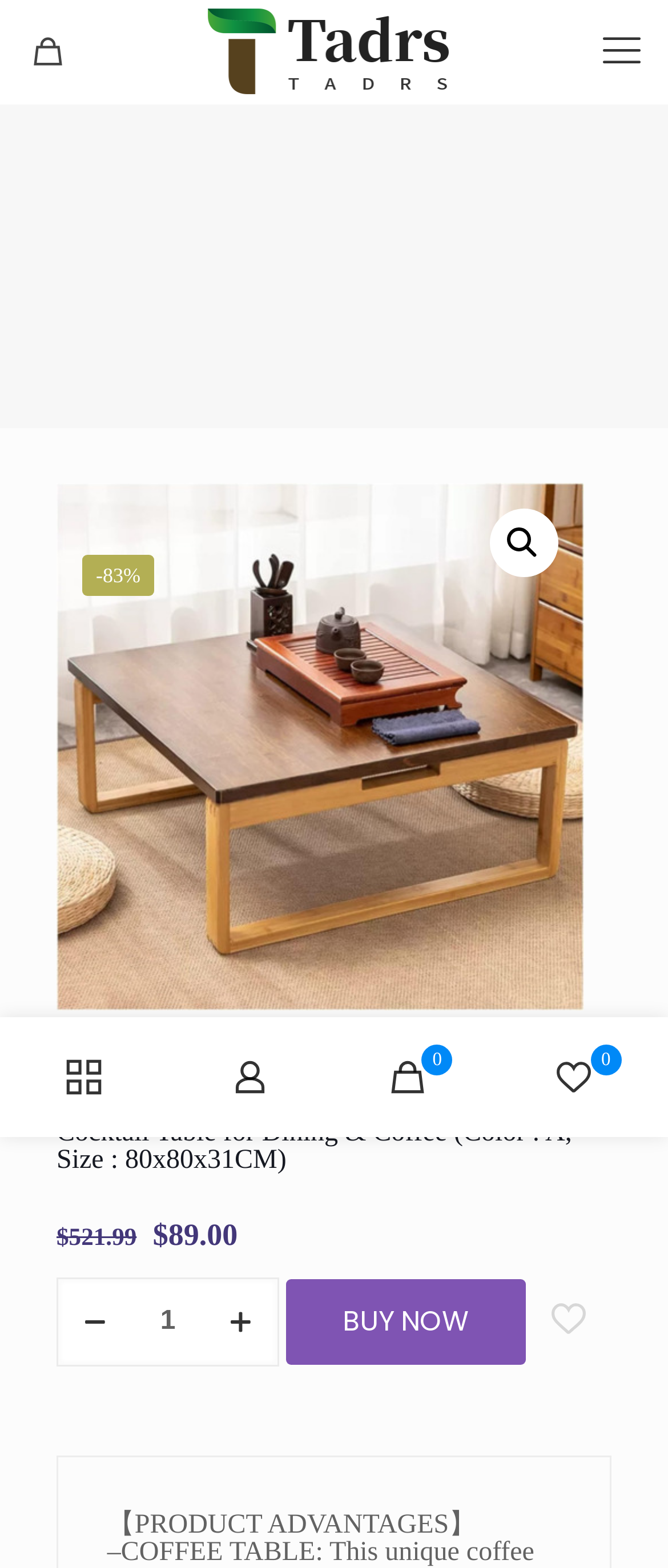Respond with a single word or phrase to the following question:
What is the purpose of the link at the top right?

cart icon